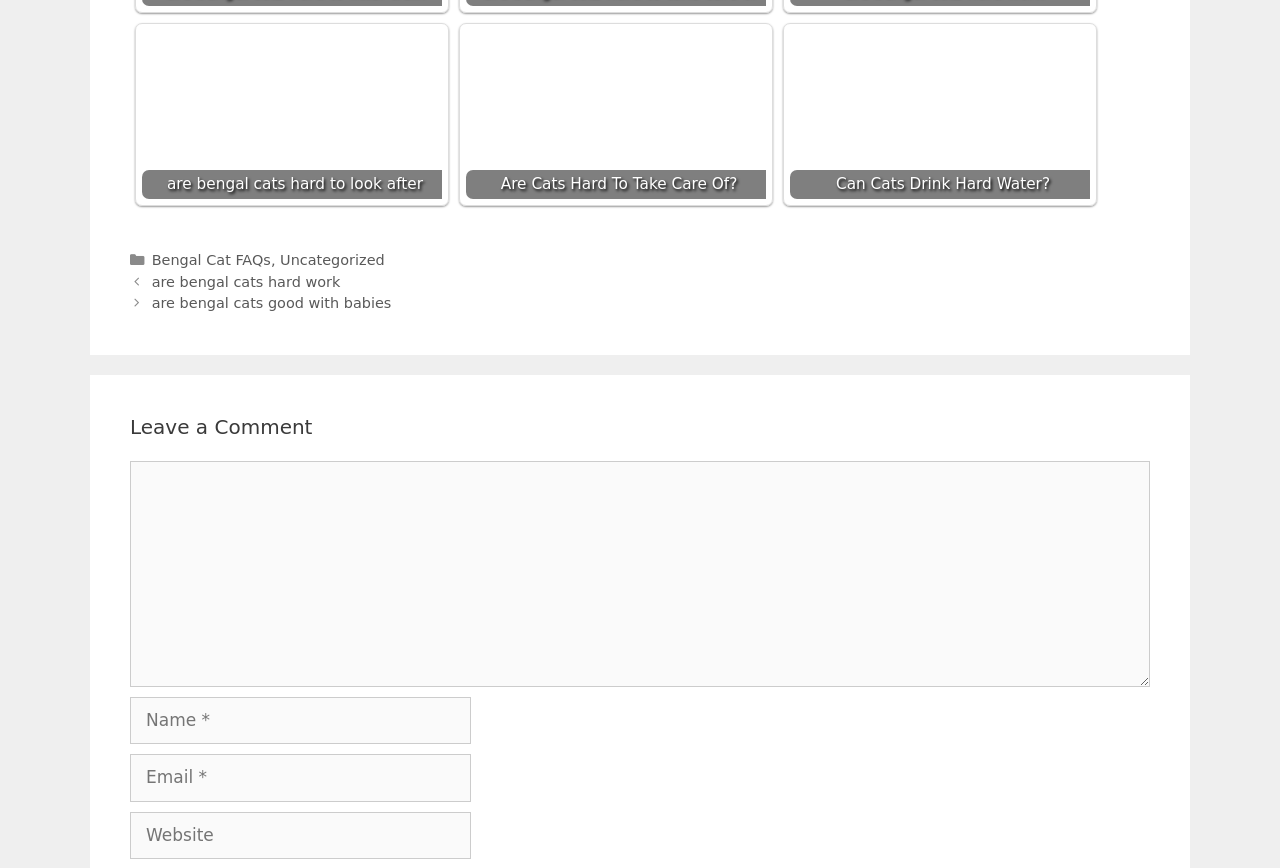Find the bounding box coordinates of the clickable area required to complete the following action: "Enter your name".

[0.102, 0.803, 0.368, 0.858]